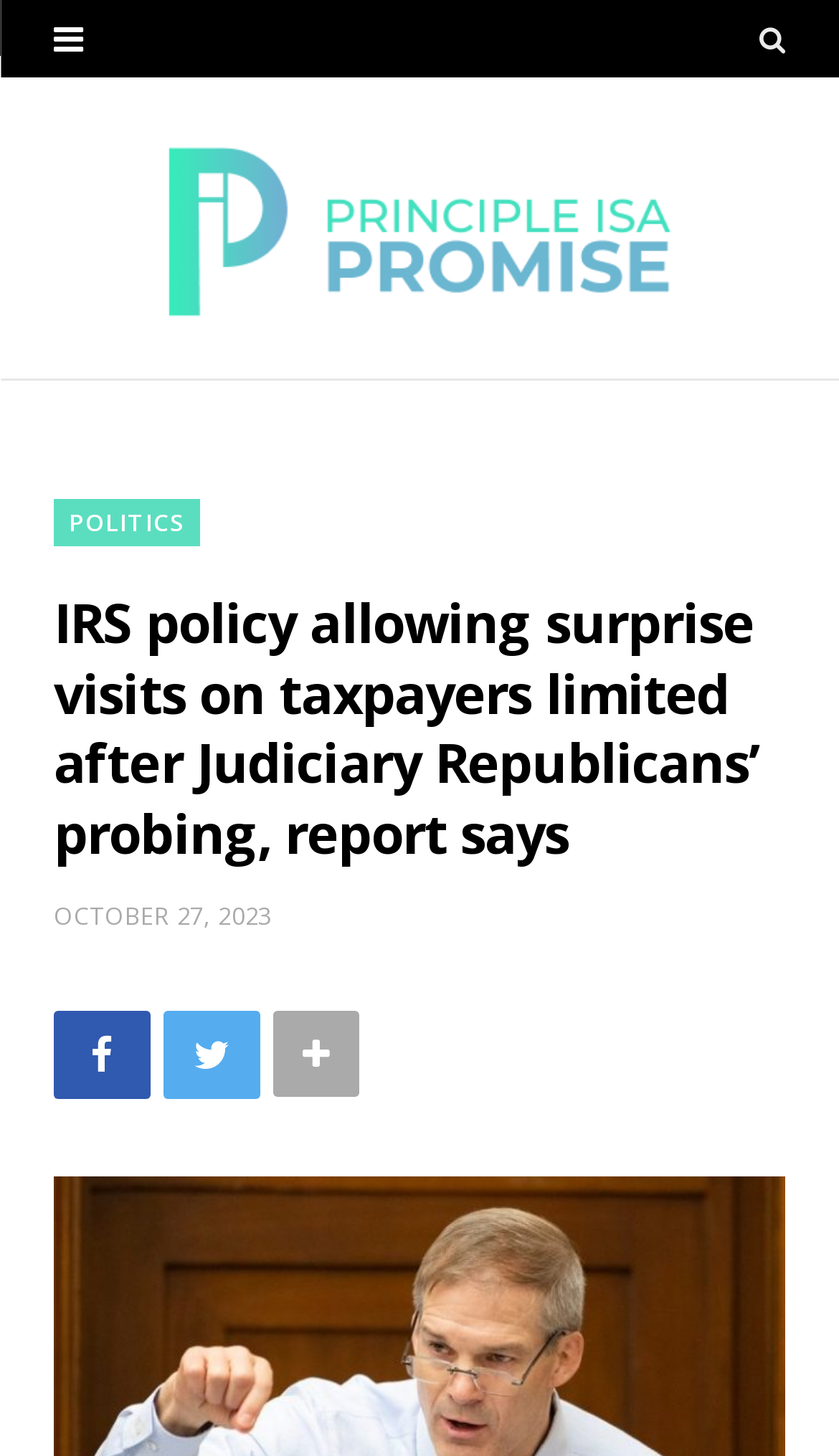What is the category of this news article?
Can you offer a detailed and complete answer to this question?

I determined the category of this news article by looking at the link element with the text 'POLITICS' located at [0.064, 0.343, 0.24, 0.375]. This suggests that the article belongs to the politics category.